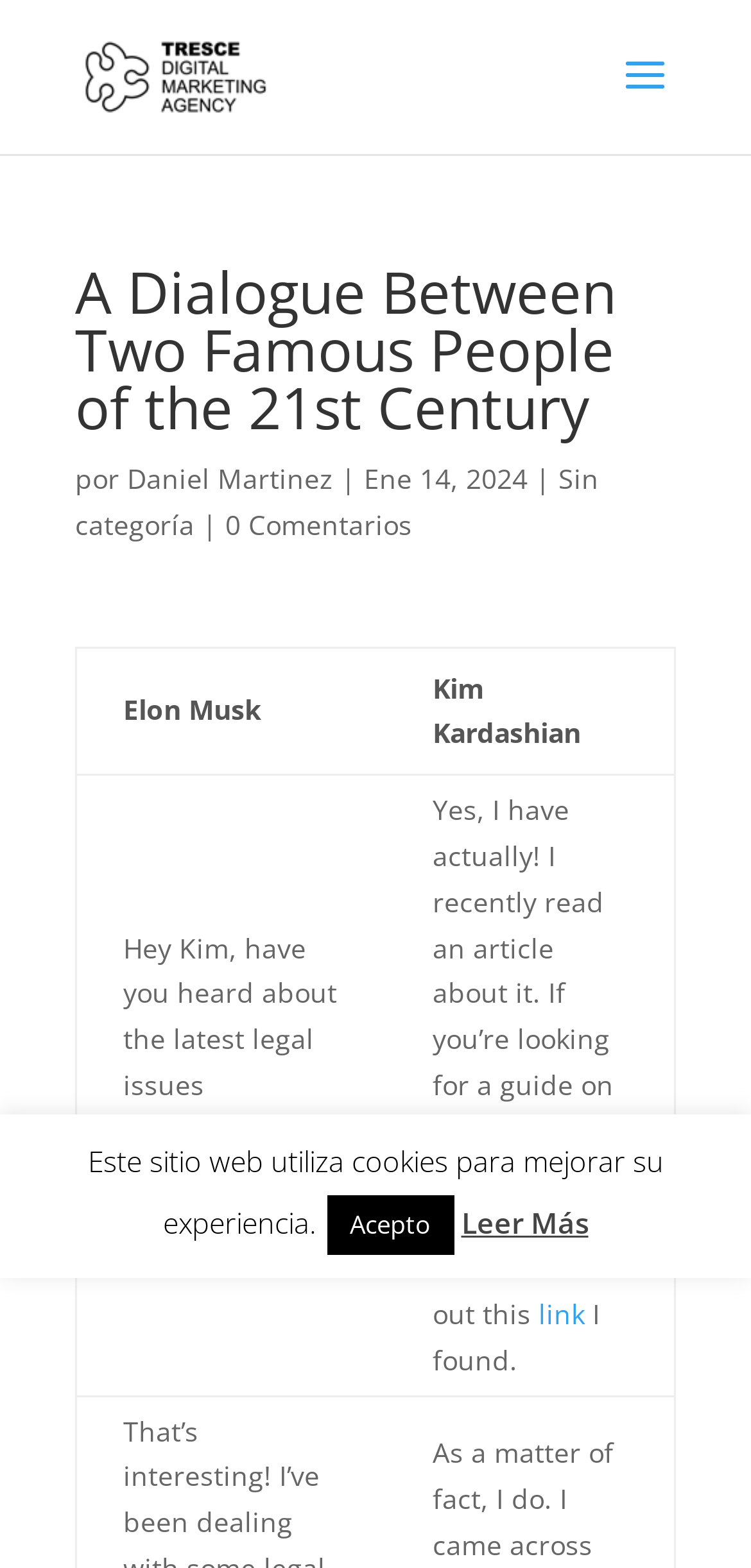Write a detailed summary of the webpage, including text, images, and layout.

This webpage appears to be a blog post featuring a dialogue between two famous individuals, Elon Musk and Kim Kardashian. At the top of the page, there is a link to the blog's homepage, "Blog Tresce", accompanied by an image with the same name. Below this, the title of the blog post, "A Dialogue Between Two Famous People of the 21st Century", is displayed prominently.

The author of the blog post, Daniel Martinez, is credited below the title, along with the date of publication, January 14, 2024. There is also a category label, "Sin categoría", and a link to comments, indicating that there are no comments yet.

The main content of the page is a table with two columns, one for each speaker in the dialogue. The first row of the table contains the names of the speakers, Elon Musk and Kim Kardashian. The second row contains the dialogue itself, with Elon Musk asking Kim Kardashian about the latest legal issues surrounding contractual job agreements, and Kim Kardashian responding that she has read an article about it and providing a link to a guide on starting an agent company.

At the bottom of the page, there is a notice about the website using cookies to improve the user's experience, along with a button to accept this and a link to read more about it.